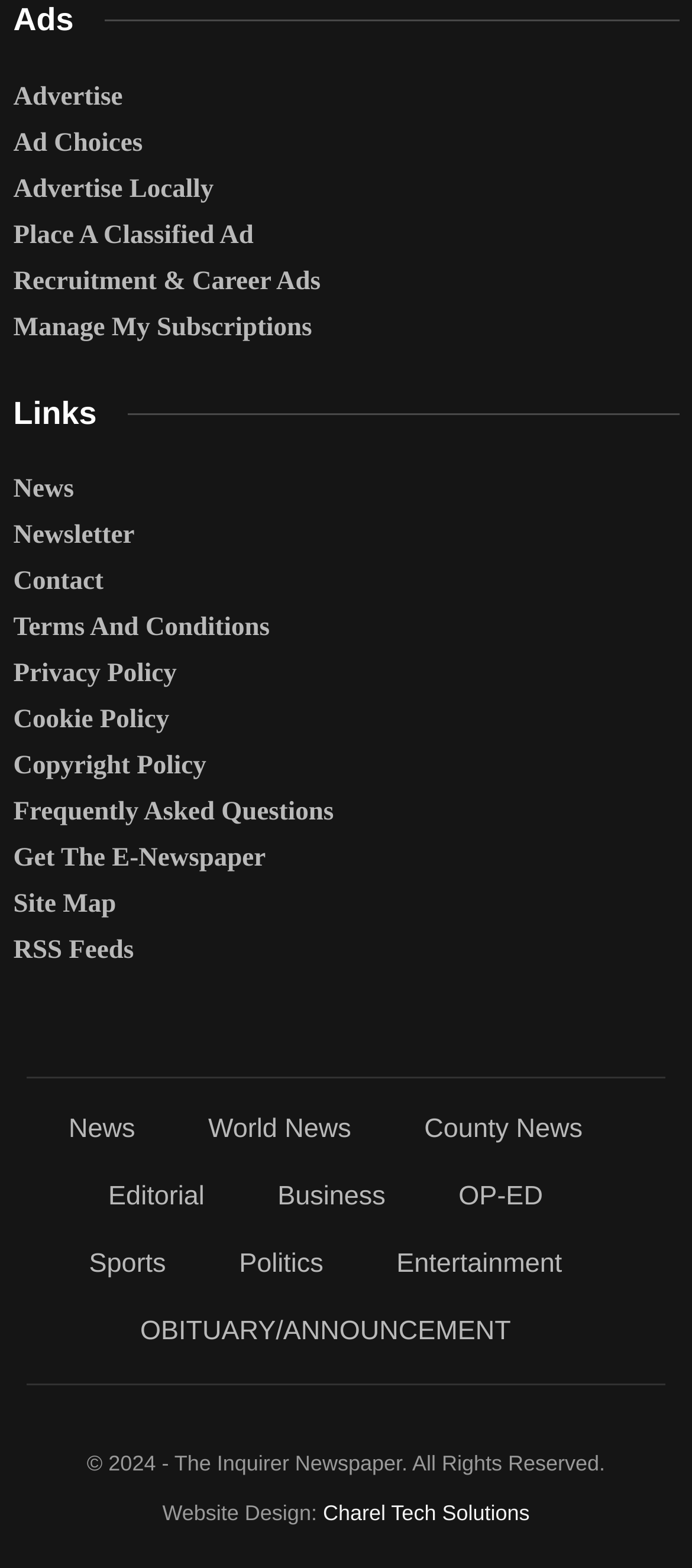What is the copyright year of the website?
Based on the content of the image, thoroughly explain and answer the question.

I looked at the bottom of the webpage and found the copyright information, which states '© 2024 - The Inquirer Newspaper. All Rights Reserved'.